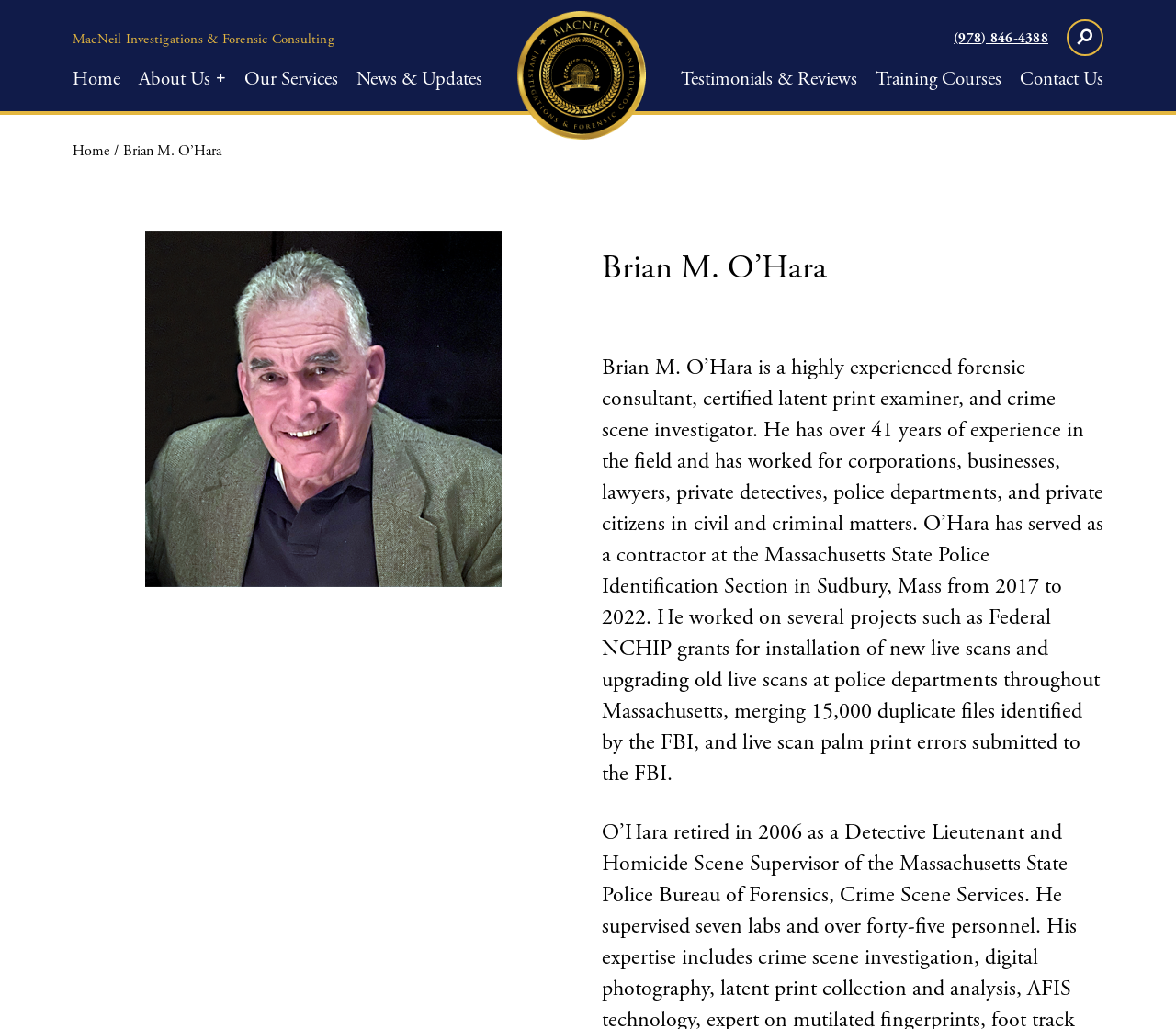Determine the bounding box coordinates for the element that should be clicked to follow this instruction: "Learn about the plan". The coordinates should be given as four float numbers between 0 and 1, in the format [left, top, right, bottom].

None